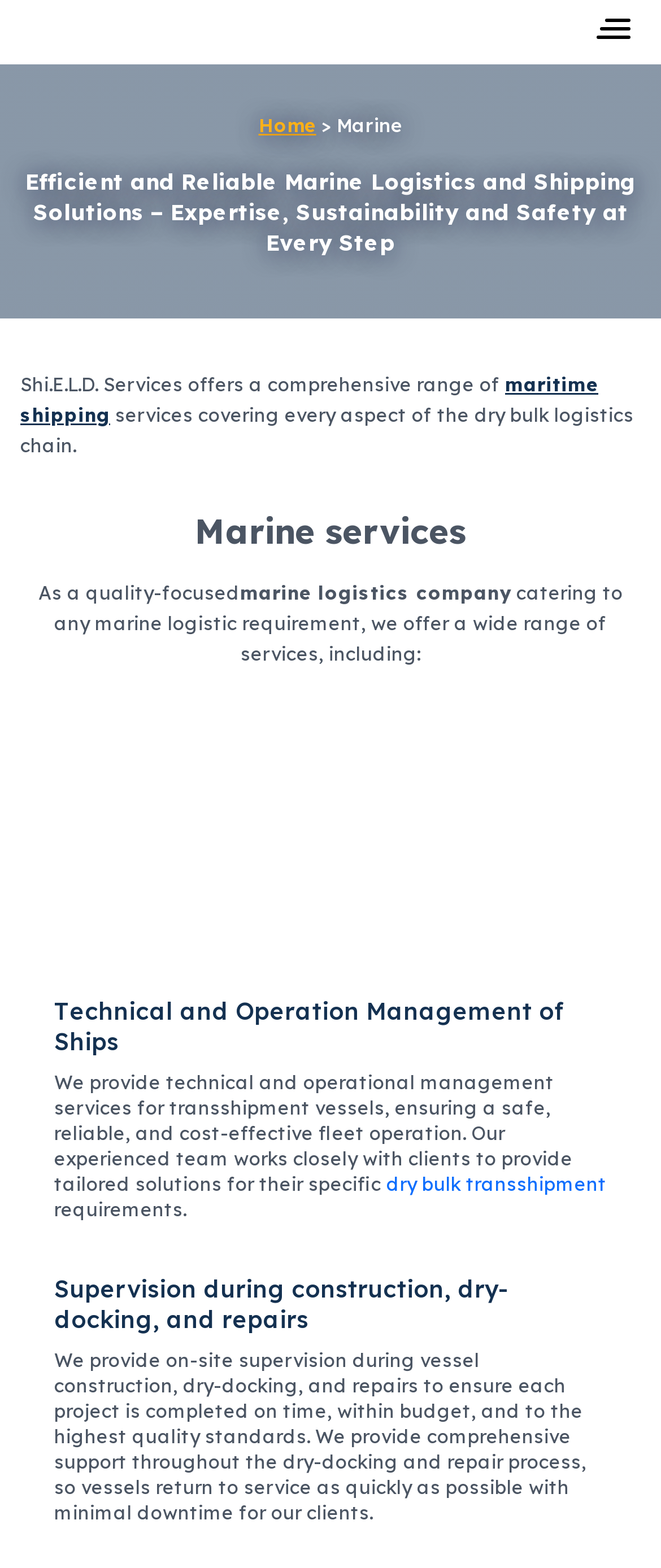Provide the bounding box coordinates in the format (top-left x, top-left y, bottom-right x, bottom-right y). All values are floating point numbers between 0 and 1. Determine the bounding box coordinate of the UI element described as: dry bulk transshipment

[0.577, 0.747, 0.918, 0.762]